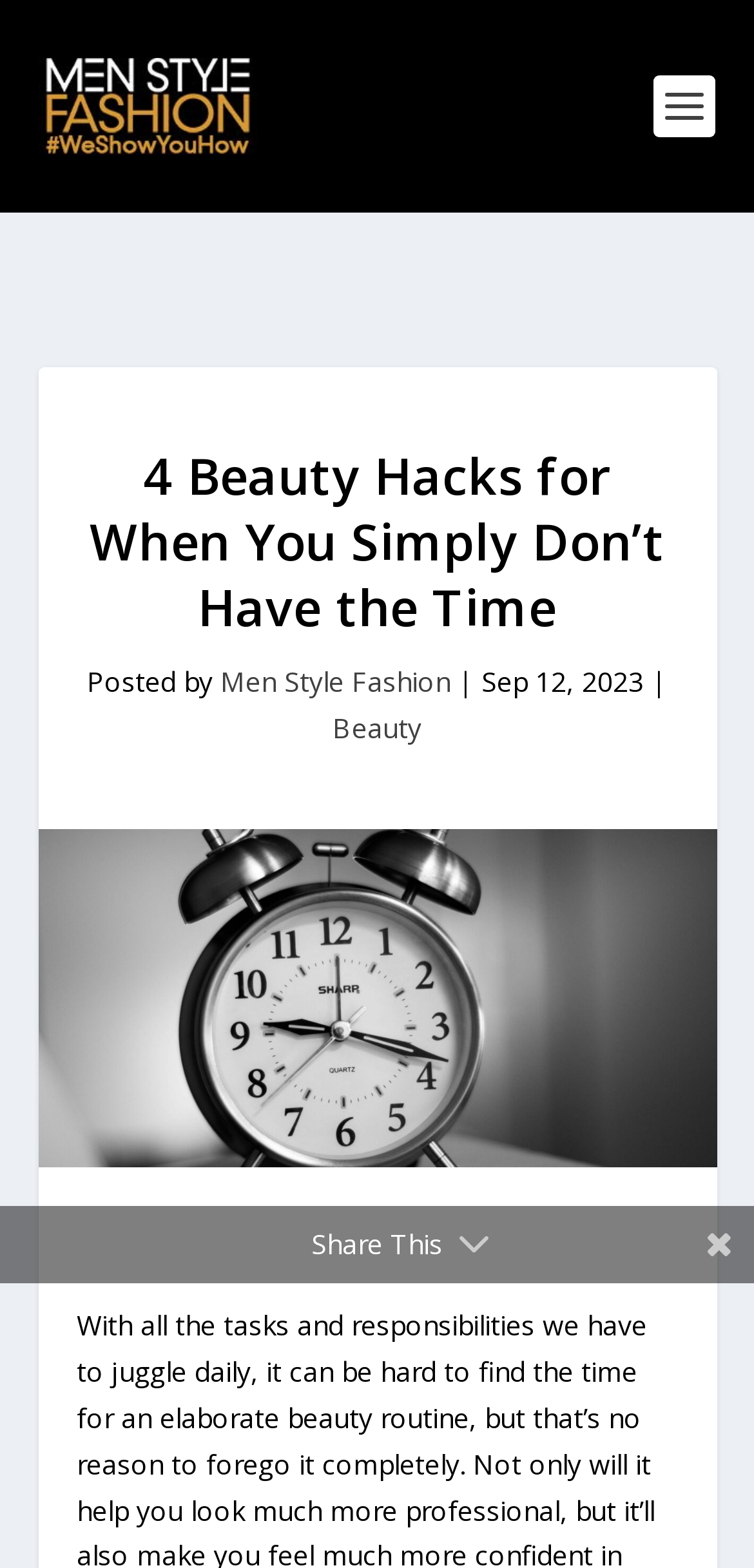Examine the screenshot and answer the question in as much detail as possible: What is the topic of the image?

I inferred the answer by examining the image element with bounding box coordinates [0.05, 0.529, 0.95, 0.745], which is likely related to the topic of the article, and the heading '4 Beauty Hacks for When You Simply Don’t Have the Time' with bounding box coordinates [0.101, 0.283, 0.899, 0.421].